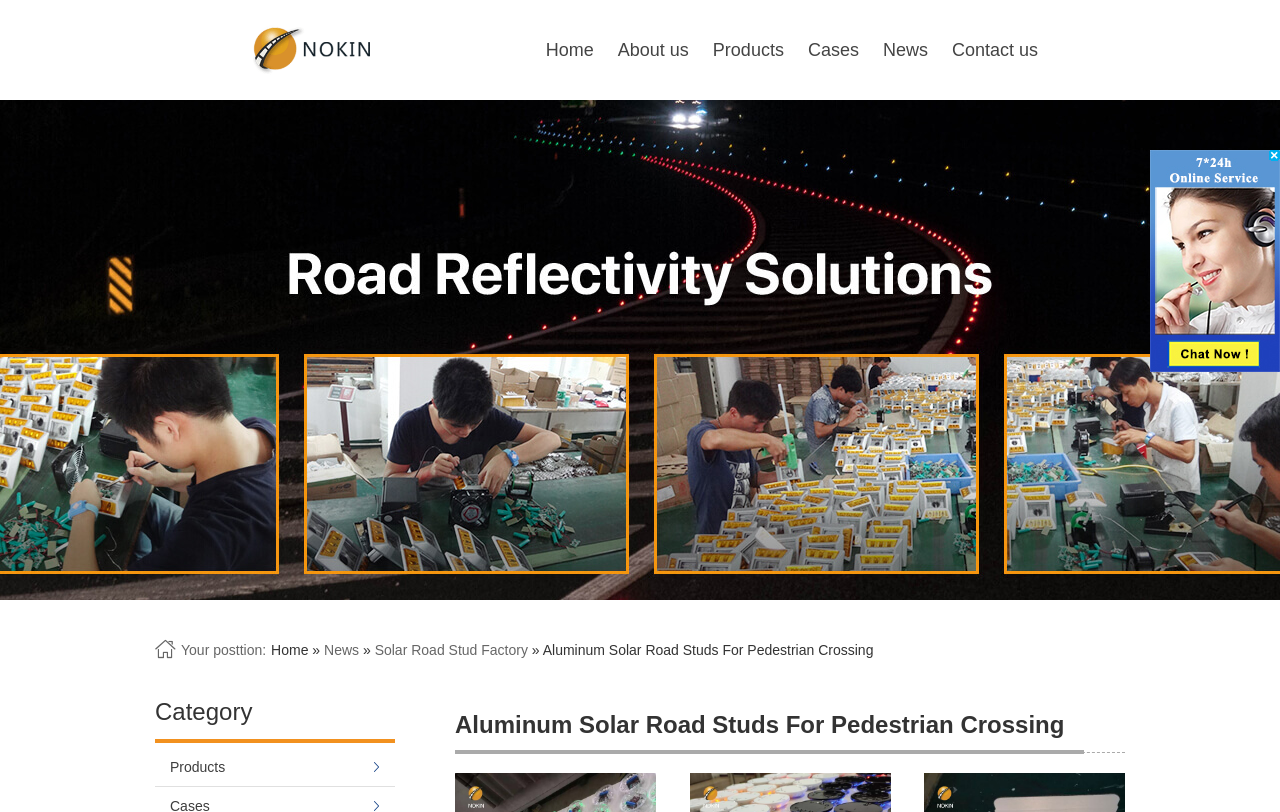Can you show the bounding box coordinates of the region to click on to complete the task described in the instruction: "Visit the HOME page"?

None